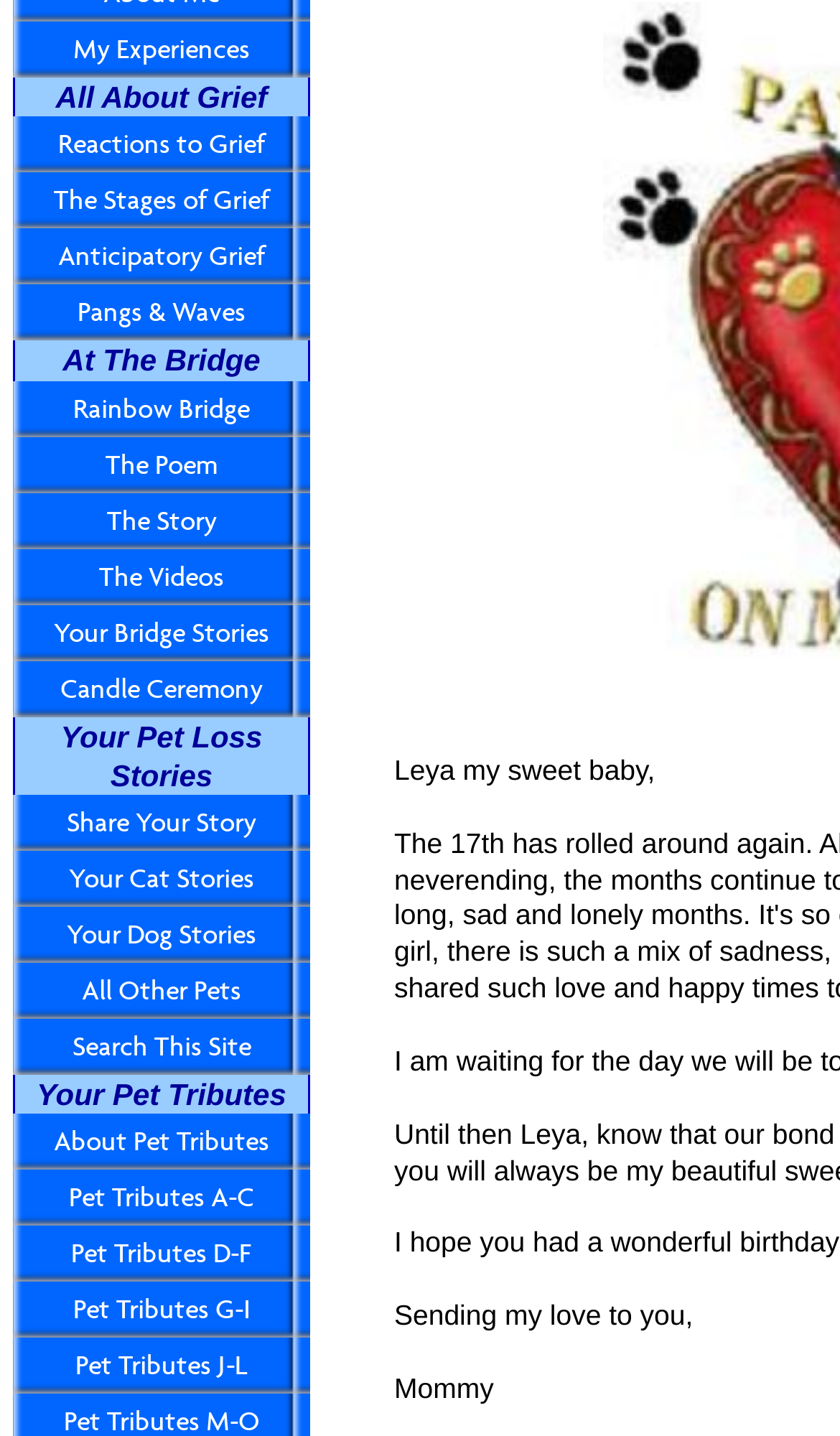Predict the bounding box of the UI element that fits this description: "Search This Site".

[0.015, 0.709, 0.369, 0.748]